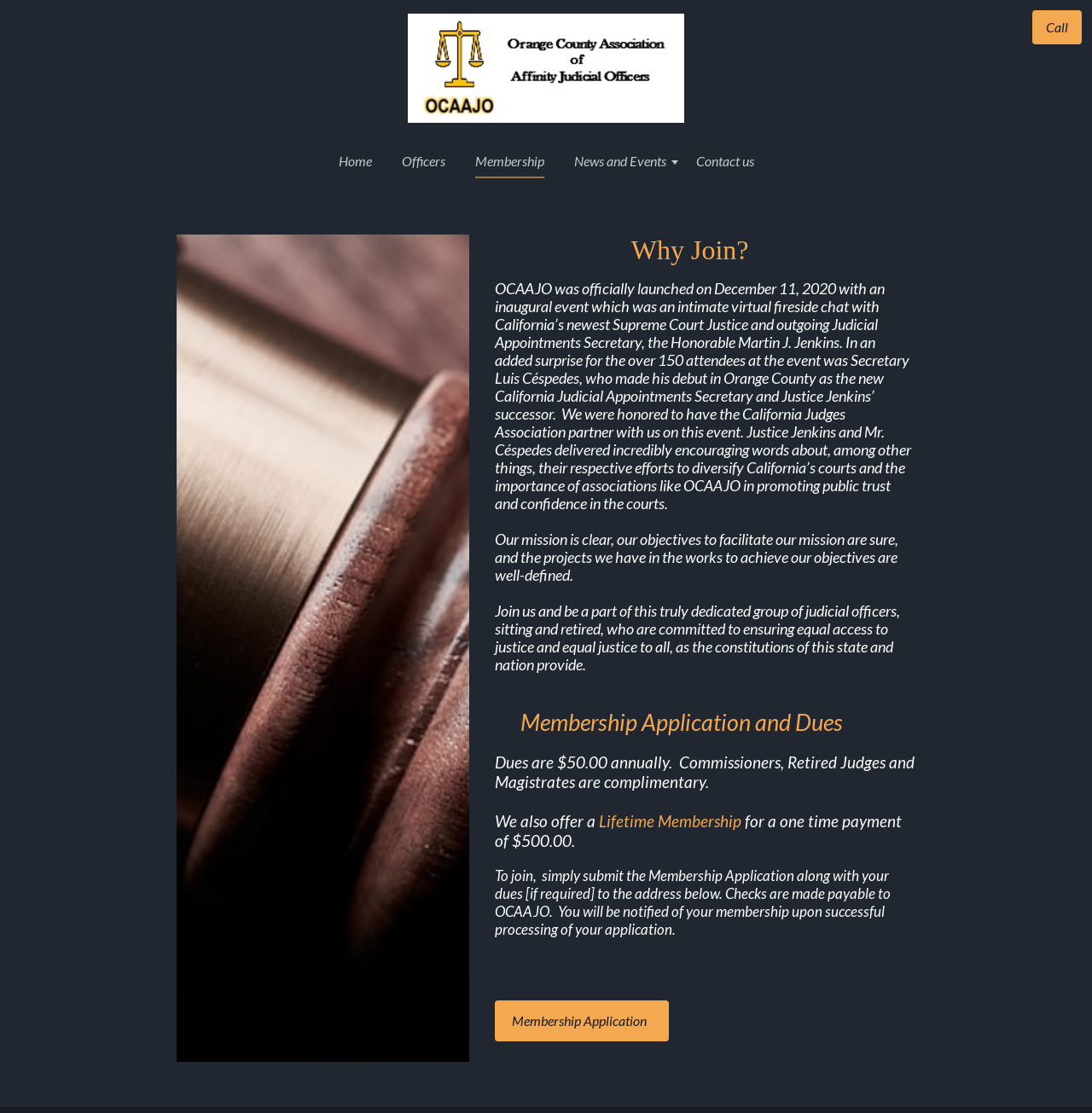What is the name of the organization?
Using the information from the image, answer the question thoroughly.

The name of the organization can be determined by looking at the root element 'Membership - Ocaajo' and the image description 'Gavel on black background with copy space. Concept for legal, lawyer, judge, law, auction and attorney.' which suggests a legal or judicial organization, and the text 'OCAAJO was officially launched on December 11, 2020...' which confirms the name of the organization.